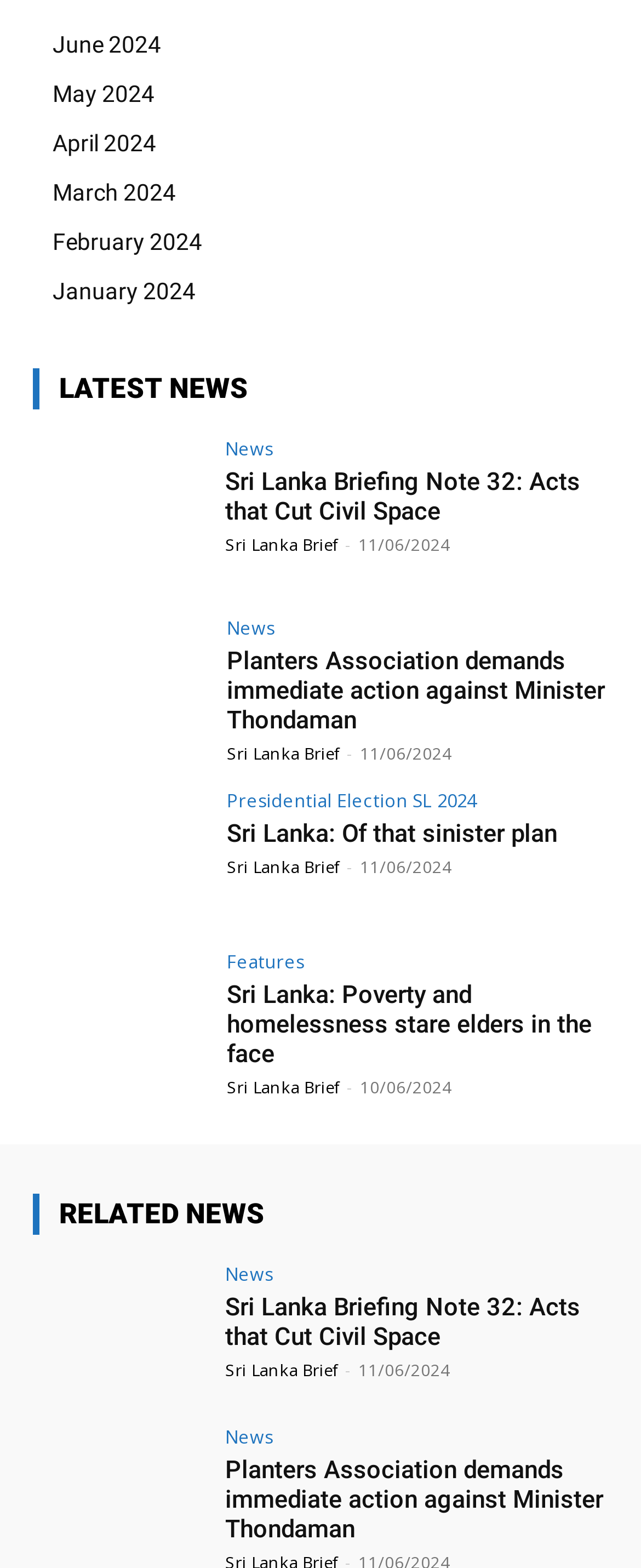Respond to the question with just a single word or phrase: 
How many news articles are listed on this page?

5